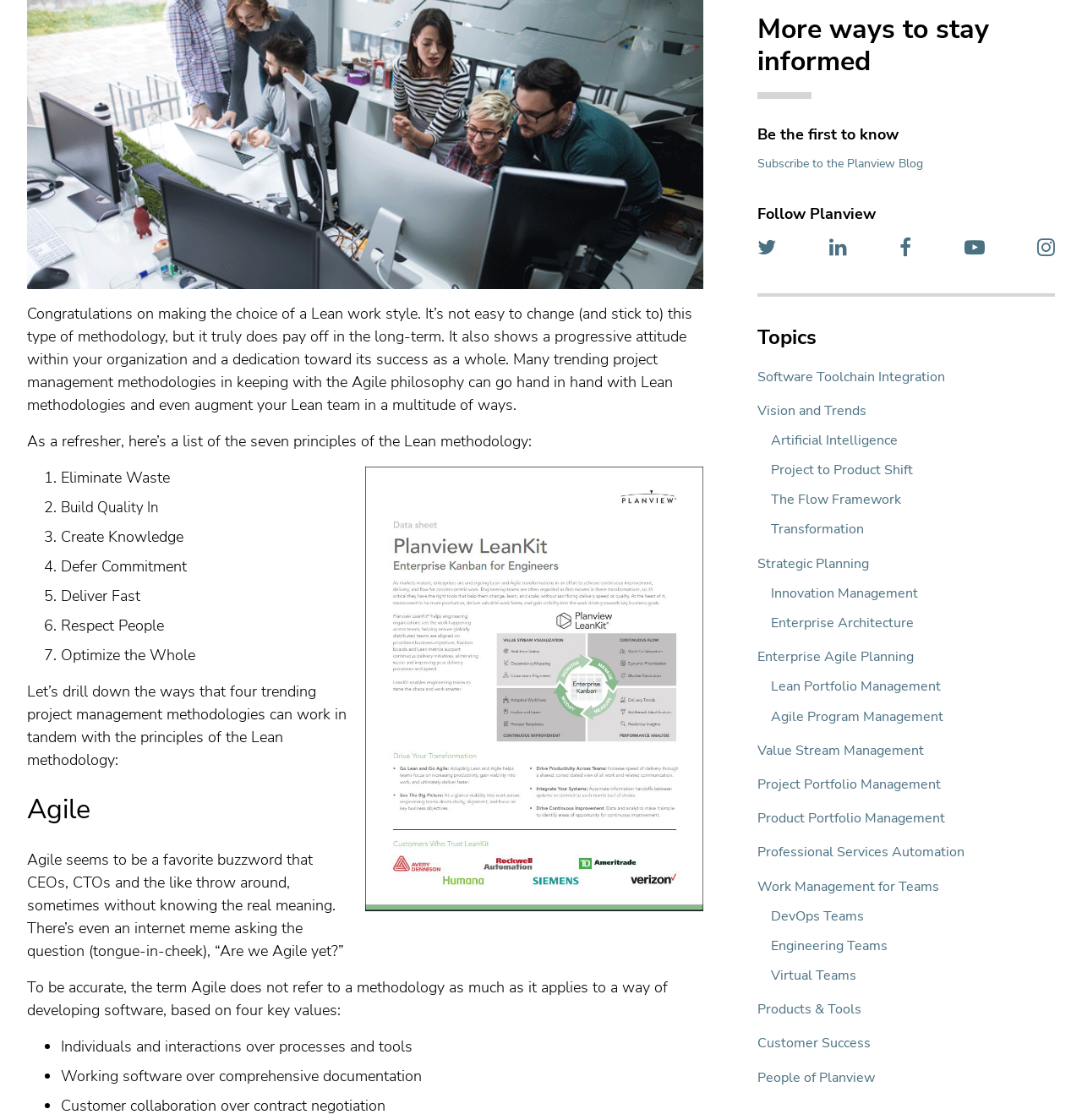Given the description: "Subscribe to the Planview Blog", determine the bounding box coordinates of the UI element. The coordinates should be formatted as four float numbers between 0 and 1, [left, top, right, bottom].

[0.7, 0.139, 0.853, 0.153]